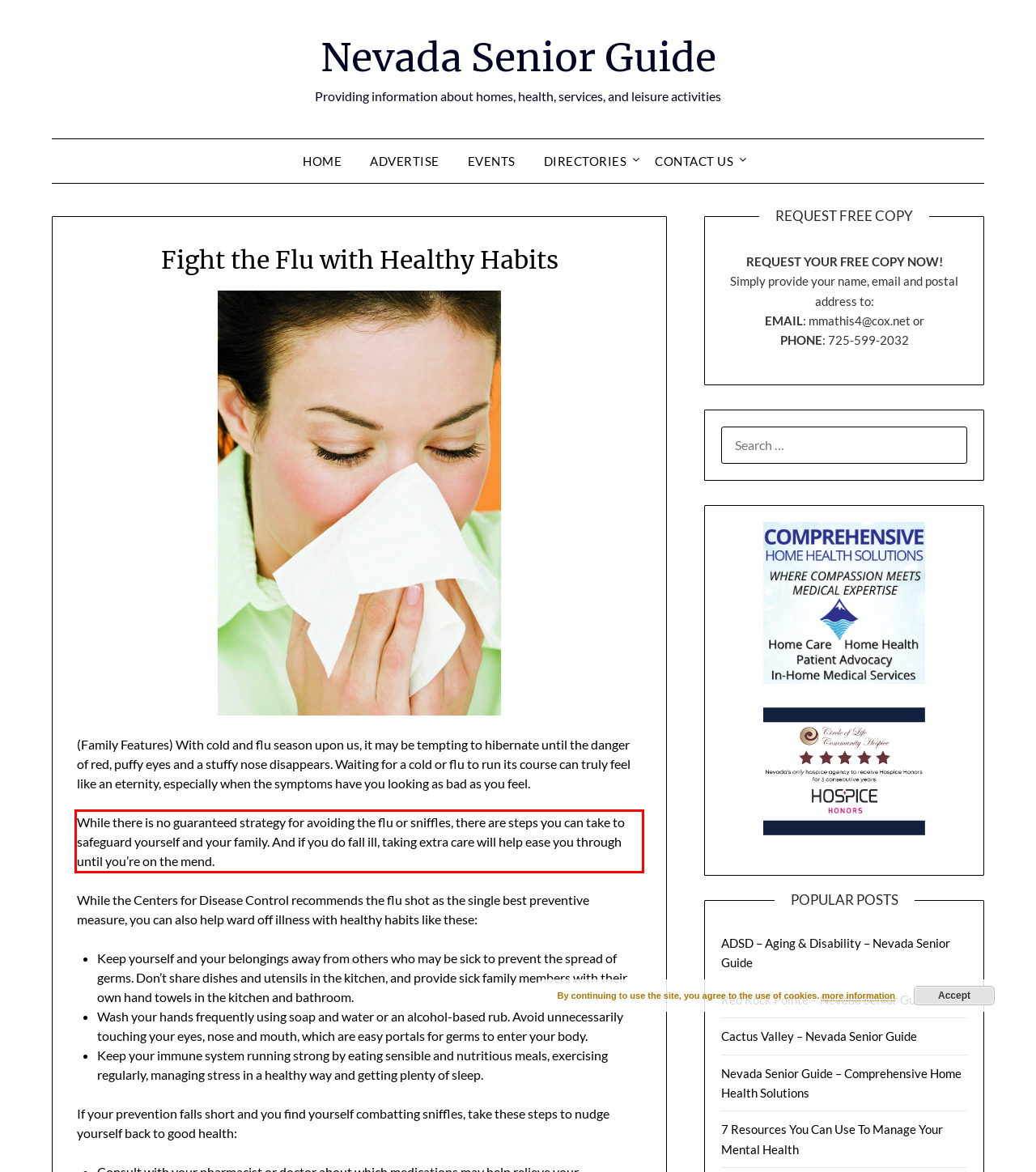Examine the screenshot of the webpage, locate the red bounding box, and perform OCR to extract the text contained within it.

While there is no guaranteed strategy for avoiding the flu or sniffles, there are steps you can take to safeguard yourself and your family. And if you do fall ill, taking extra care will help ease you through until you’re on the mend.